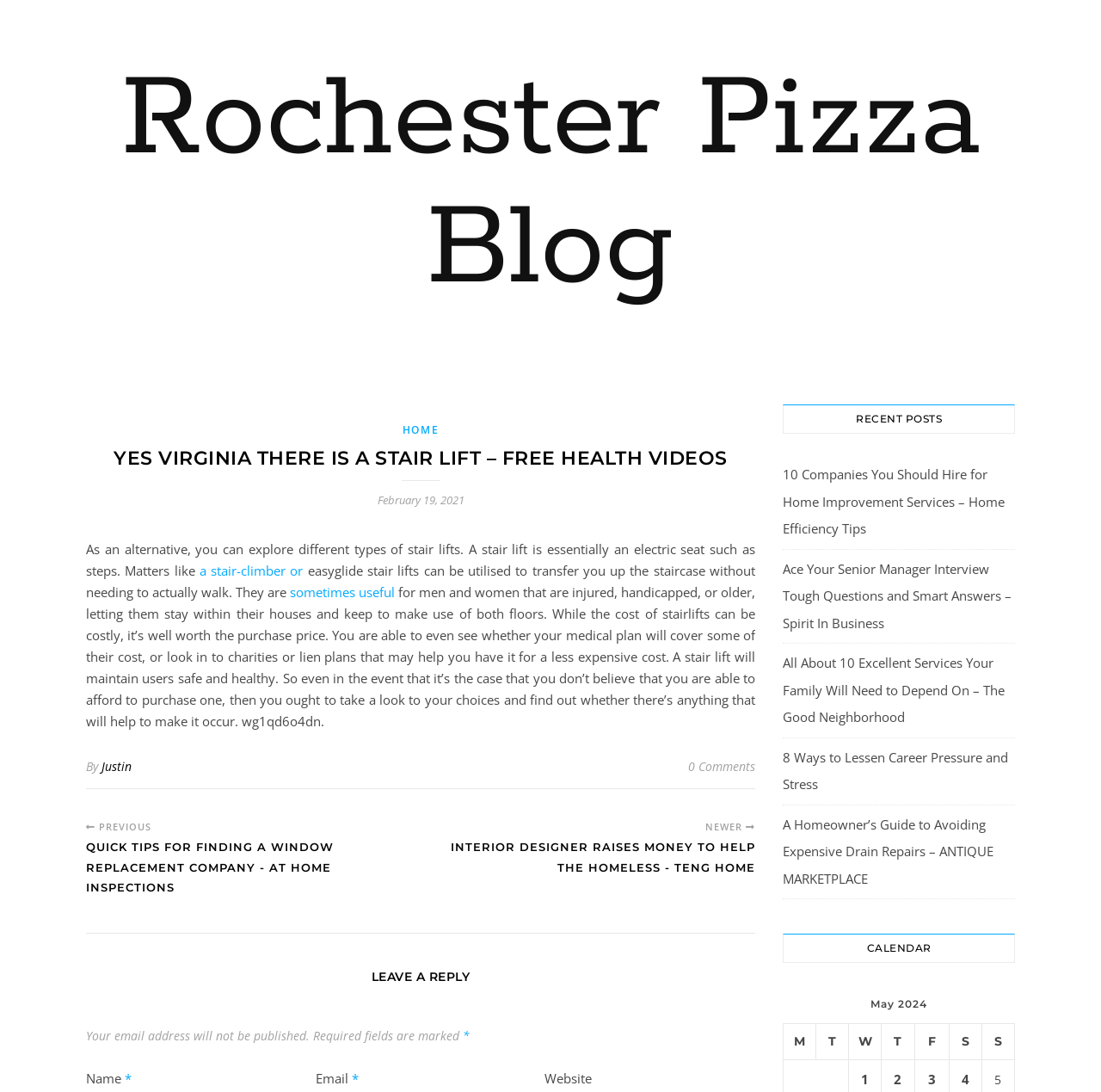Find the bounding box coordinates of the area that needs to be clicked in order to achieve the following instruction: "Leave a reply to the post". The coordinates should be specified as four float numbers between 0 and 1, i.e., [left, top, right, bottom].

[0.078, 0.889, 0.686, 0.9]